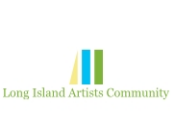What is the mission of the Long Island Artists Community?
Please respond to the question with a detailed and well-explained answer.

The logo of the Long Island Artists Community represents the organization's mission to support local artists and promote the rich cultural landscape of Long Island, which is reflected in its commitment to fostering artistic expression and collaboration among artists in the area.